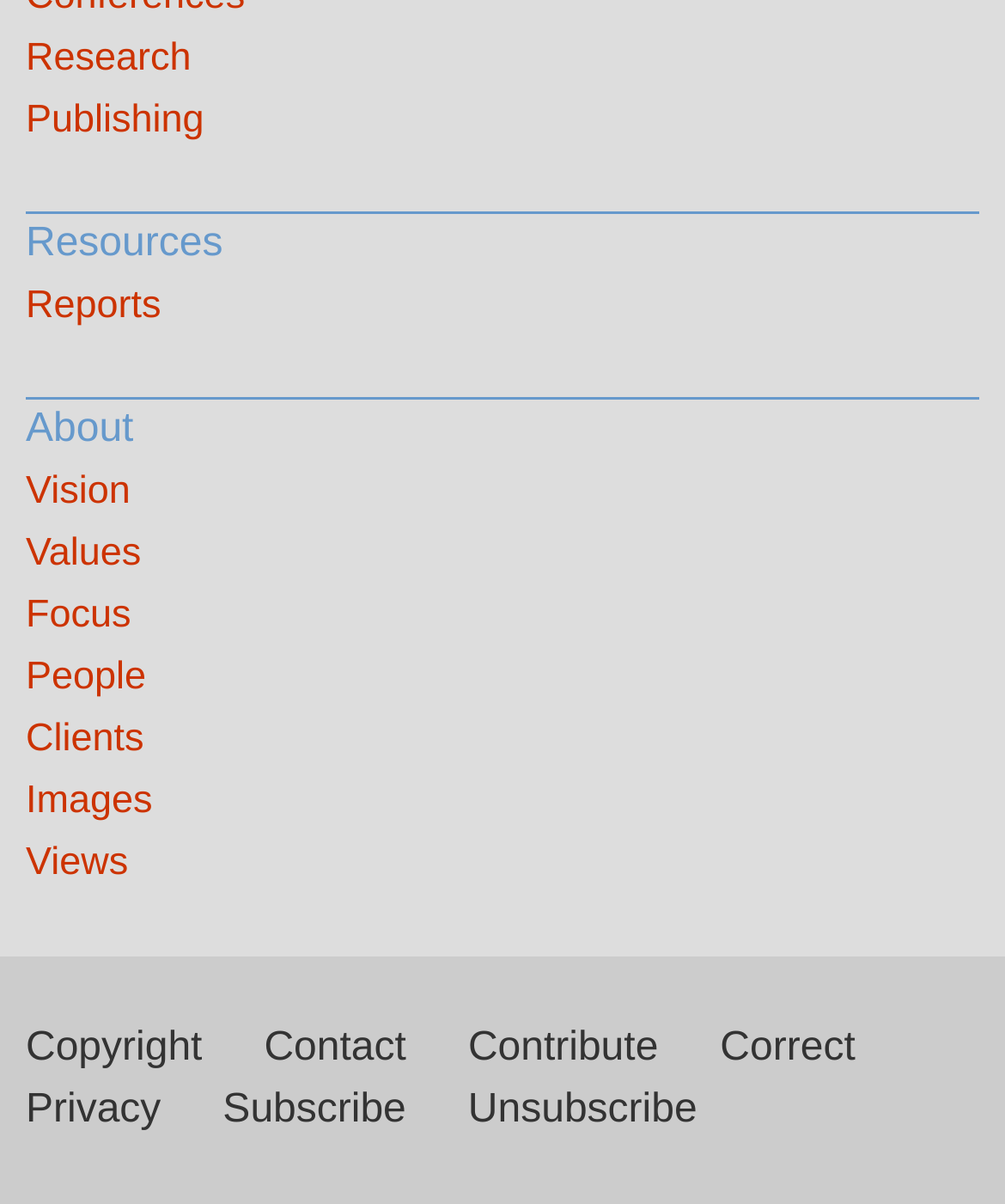What is the second link from the left in the bottom section?
Provide a short answer using one word or a brief phrase based on the image.

Contact